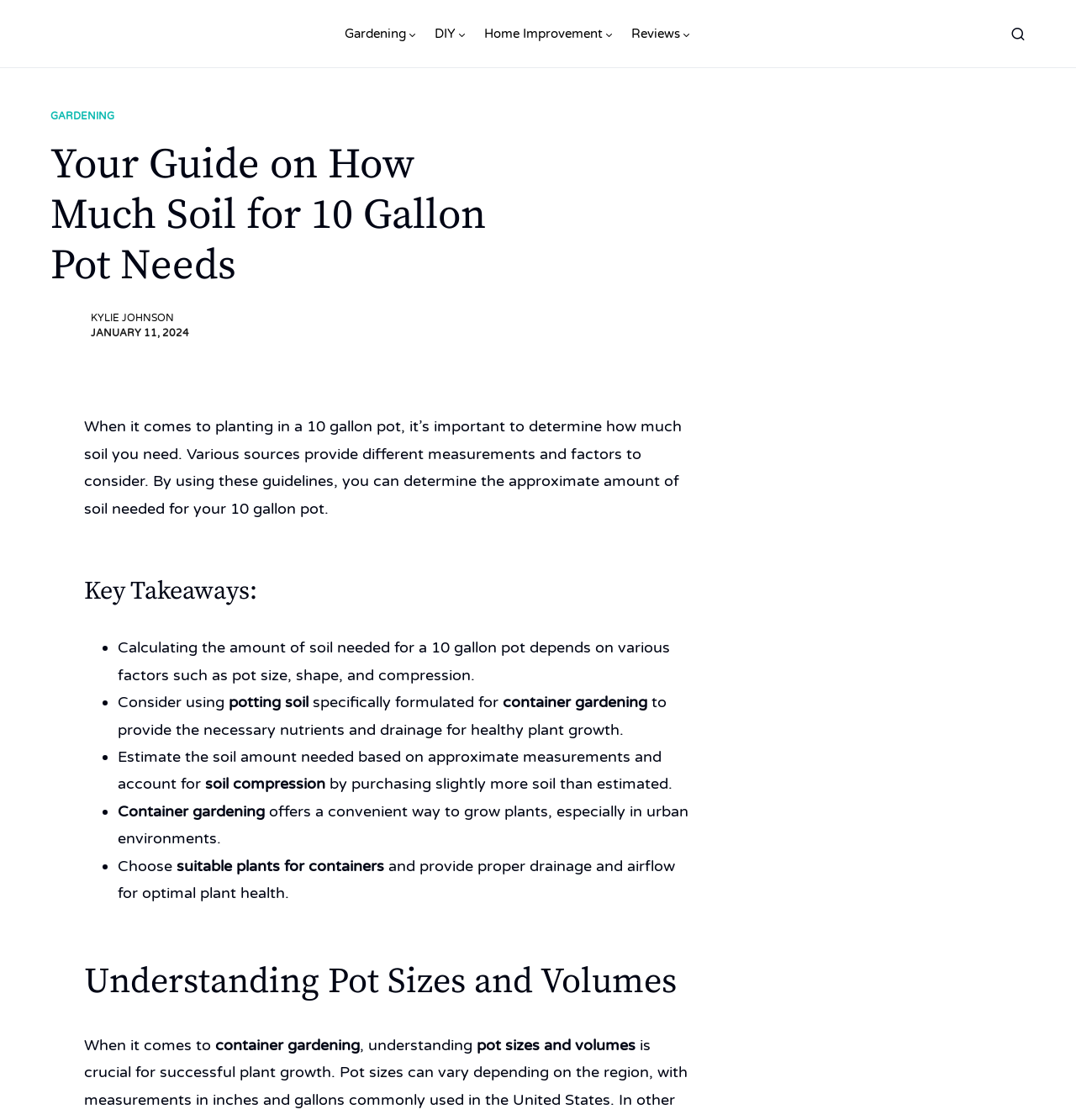What is the name of the author of this article?
Refer to the image and offer an in-depth and detailed answer to the question.

I found the author's name by looking at the link element with the text 'KYLIE JOHNSON' which is located below the heading 'Your Guide on How Much Soil for 10 Gallon Pot Needs'. This suggests that KYLIE JOHNSON is the author of this article.